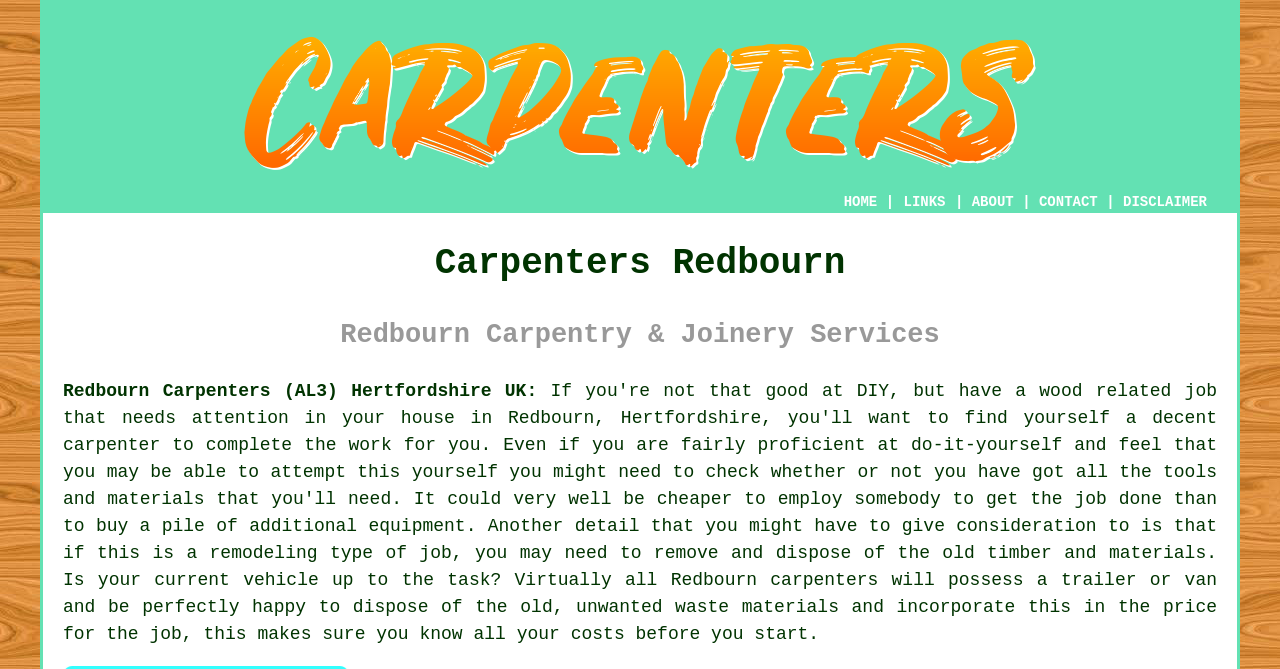Locate the bounding box coordinates of the clickable area needed to fulfill the instruction: "Click the HOME link".

[0.659, 0.29, 0.685, 0.314]